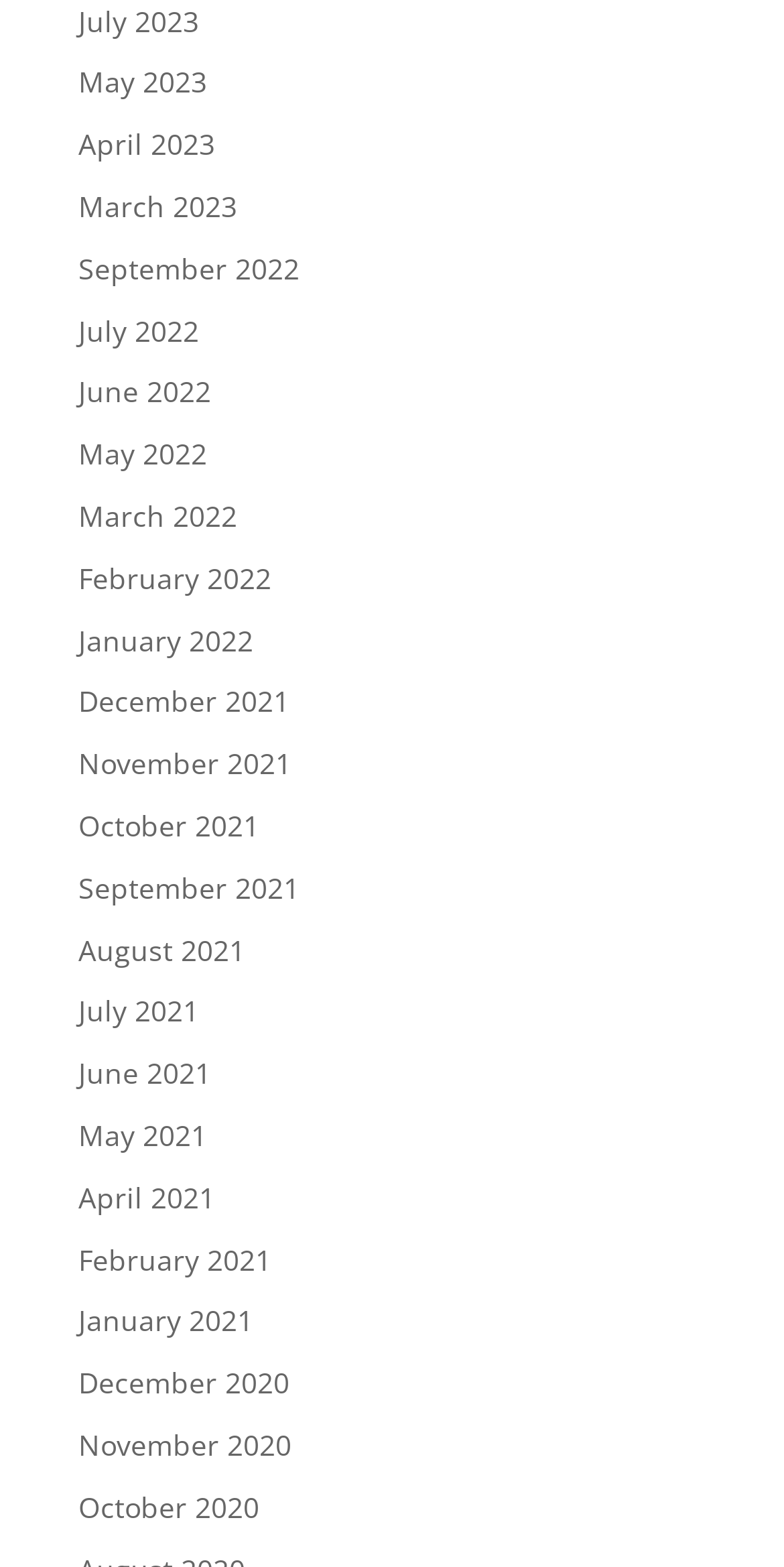Locate the bounding box coordinates of the element to click to perform the following action: 'view September 2021'. The coordinates should be given as four float values between 0 and 1, in the form of [left, top, right, bottom].

[0.1, 0.554, 0.382, 0.578]